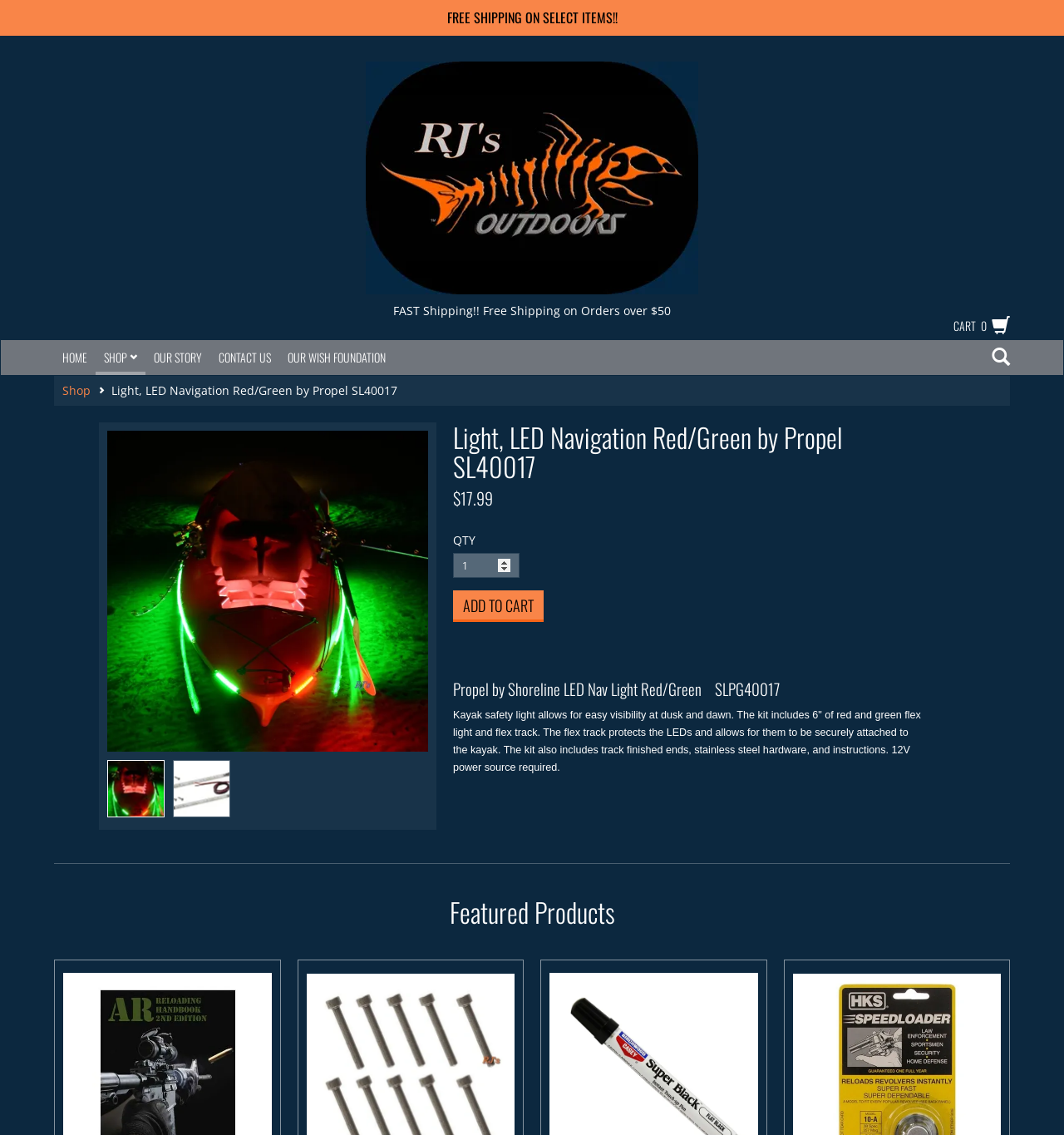Please give a succinct answer to the question in one word or phrase:
What is the price of the LED navigation light?

$17.99